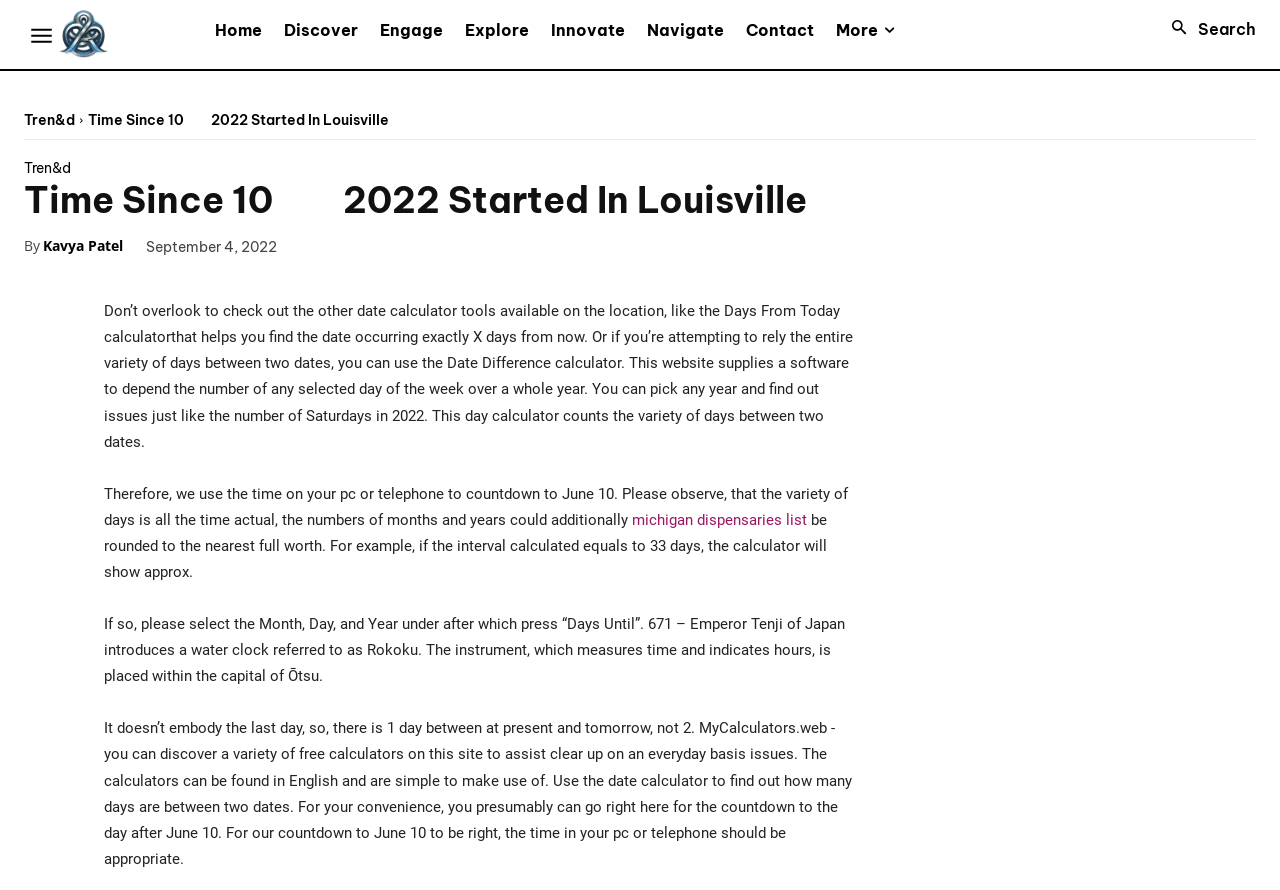Based on the image, give a detailed response to the question: What is the function of the 'Search' button?

I inferred the function of the 'Search' button by its label and its location in the top-right corner of the webpage, which is a common location for search buttons.